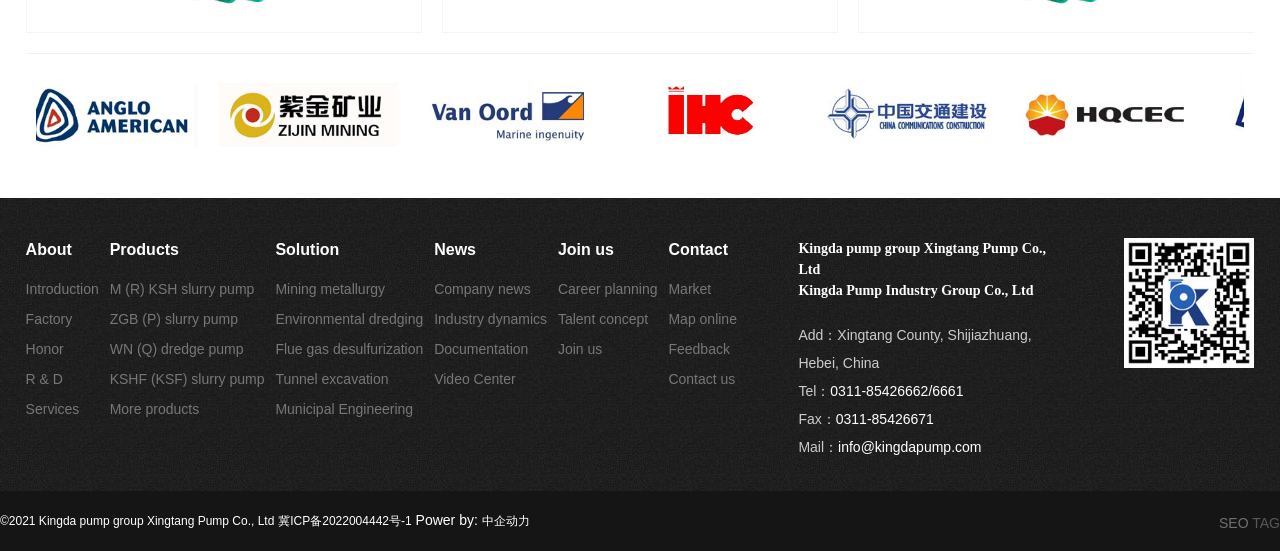How many news categories are listed?
Can you give a detailed and elaborate answer to the question?

I identified five news categories: 'Company news', 'Industry dynamics', 'Documentation', 'Video Center', and 'More news', each with its own link. These categories are listed vertically on the webpage.